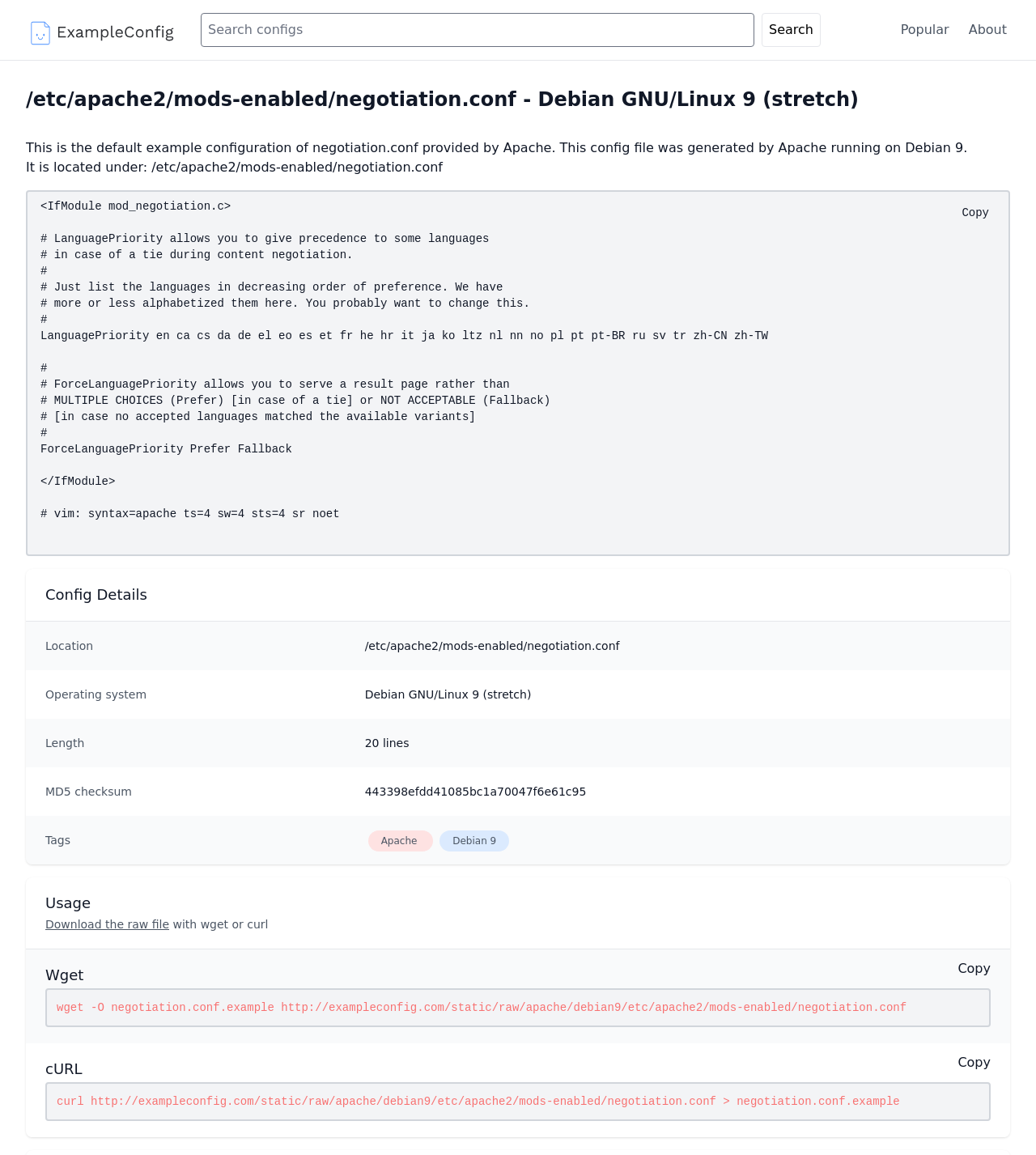Identify the coordinates of the bounding box for the element described below: "Download the raw file". Return the coordinates as four float numbers between 0 and 1: [left, top, right, bottom].

[0.044, 0.795, 0.163, 0.806]